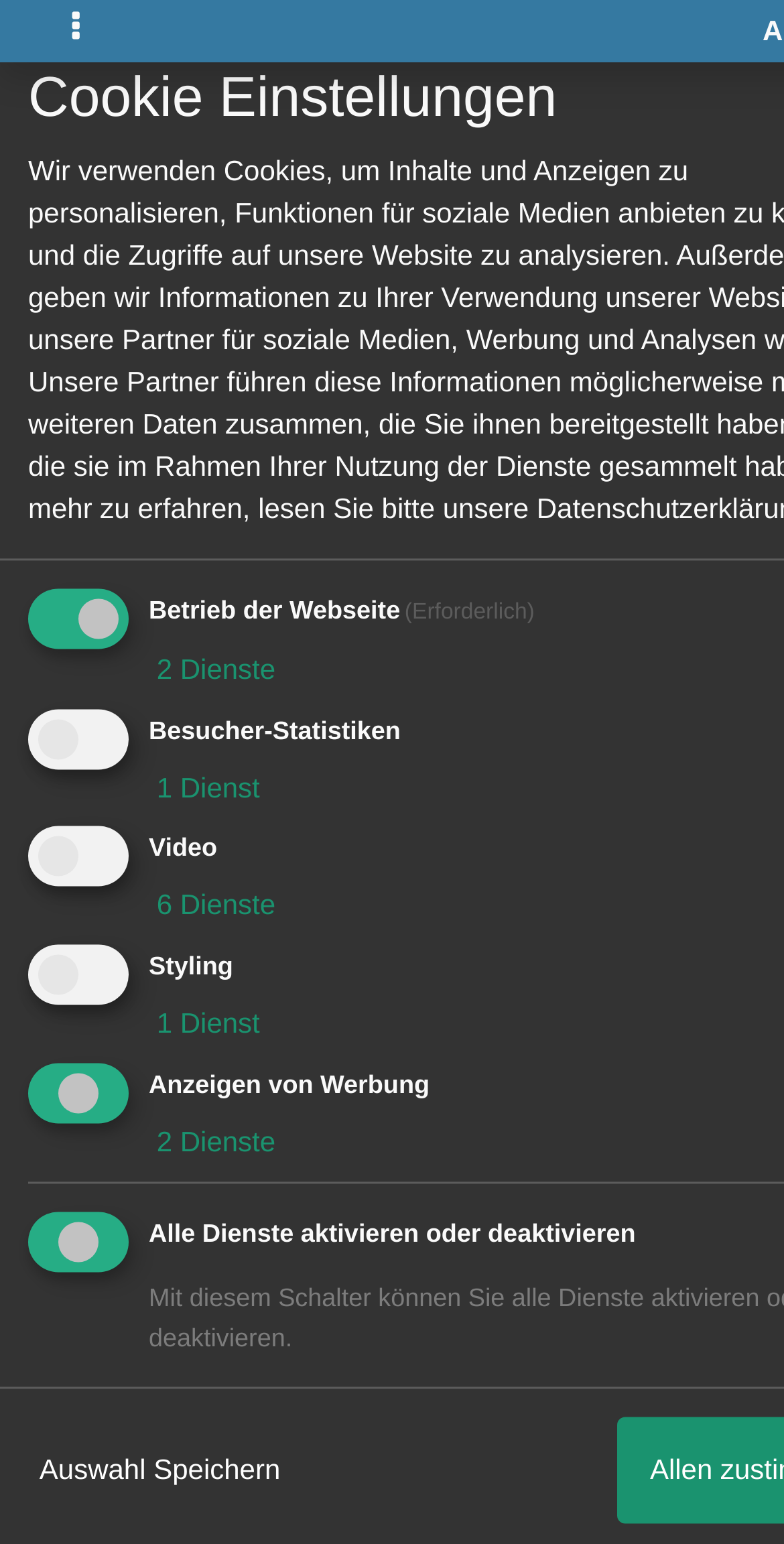Provide the bounding box coordinates for the area that should be clicked to complete the instruction: "Check 'Besucher-Statistiken'".

[0.036, 0.459, 0.164, 0.498]